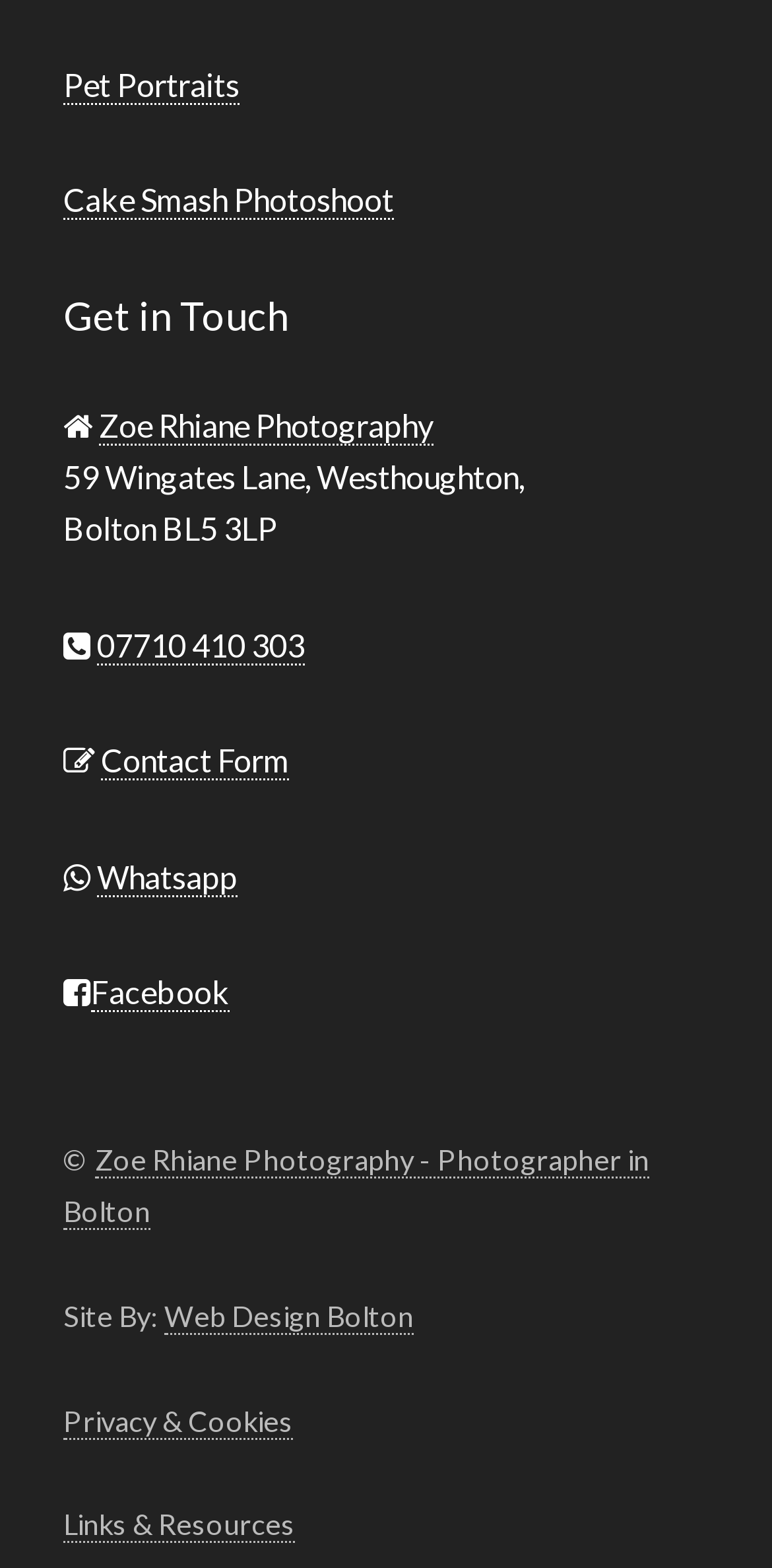Determine the bounding box coordinates for the element that should be clicked to follow this instruction: "Call 07710 410 303". The coordinates should be given as four float numbers between 0 and 1, in the format [left, top, right, bottom].

[0.126, 0.399, 0.395, 0.424]